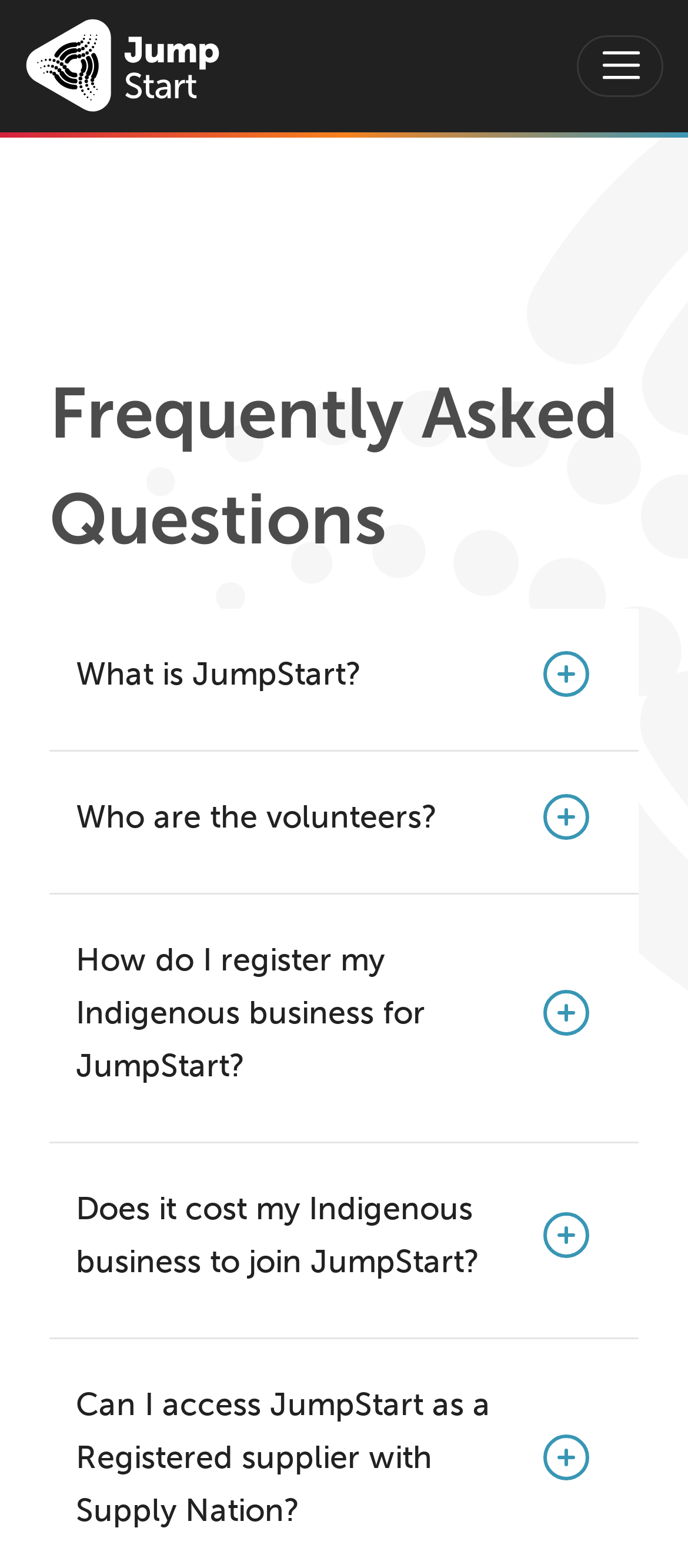Answer this question using a single word or a brief phrase:
What is the main heading of the FAQ section?

Frequently Asked Questions